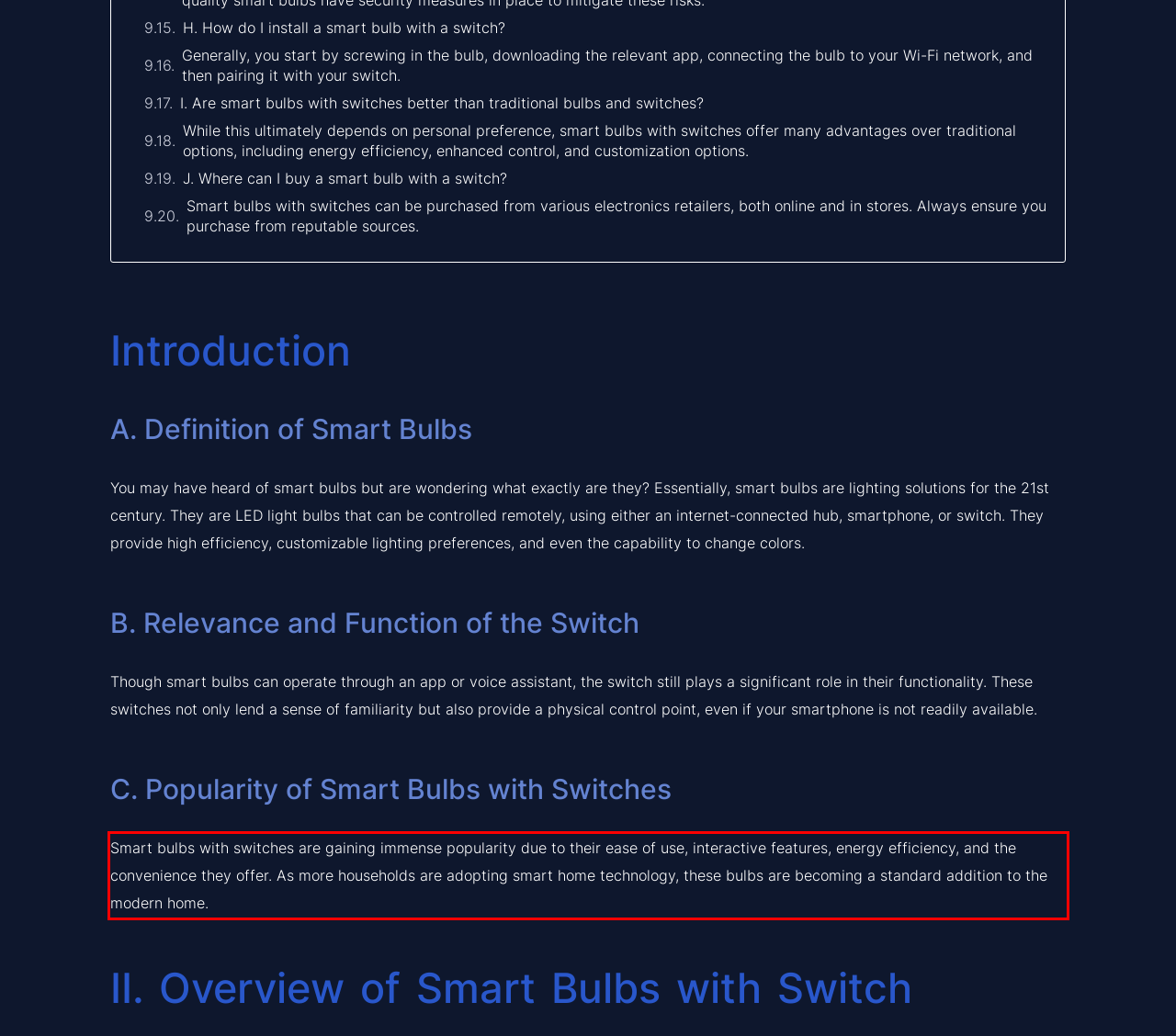Using the provided webpage screenshot, identify and read the text within the red rectangle bounding box.

Smart bulbs with switches are gaining immense popularity due to their ease of use, interactive features, energy efficiency, and the convenience they offer. As more households are adopting smart home technology, these bulbs are becoming a standard addition to the modern home.